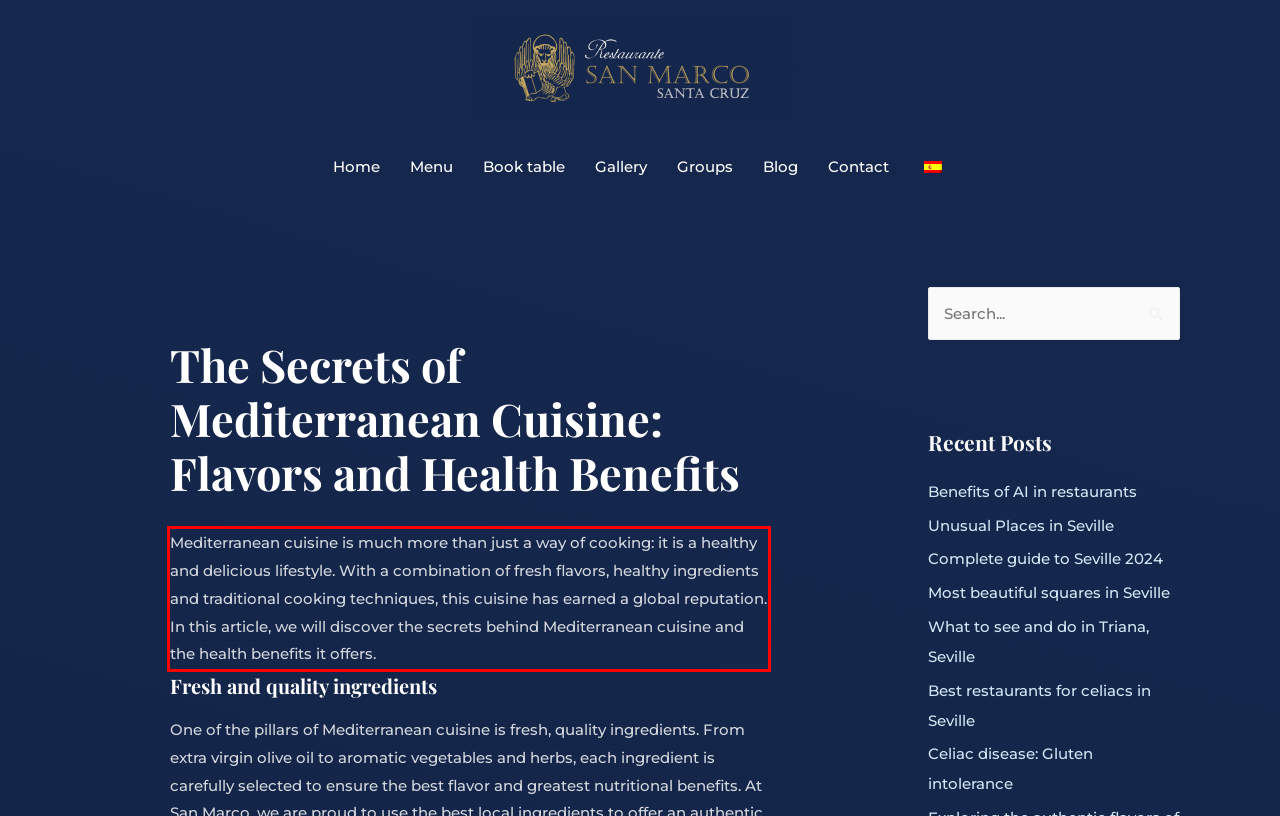The screenshot you have been given contains a UI element surrounded by a red rectangle. Use OCR to read and extract the text inside this red rectangle.

Mediterranean cuisine is much more than just a way of cooking: it is a healthy and delicious lifestyle. With a combination of fresh flavors, healthy ingredients and traditional cooking techniques, this cuisine has earned a global reputation. In this article, we will discover the secrets behind Mediterranean cuisine and the health benefits it offers.